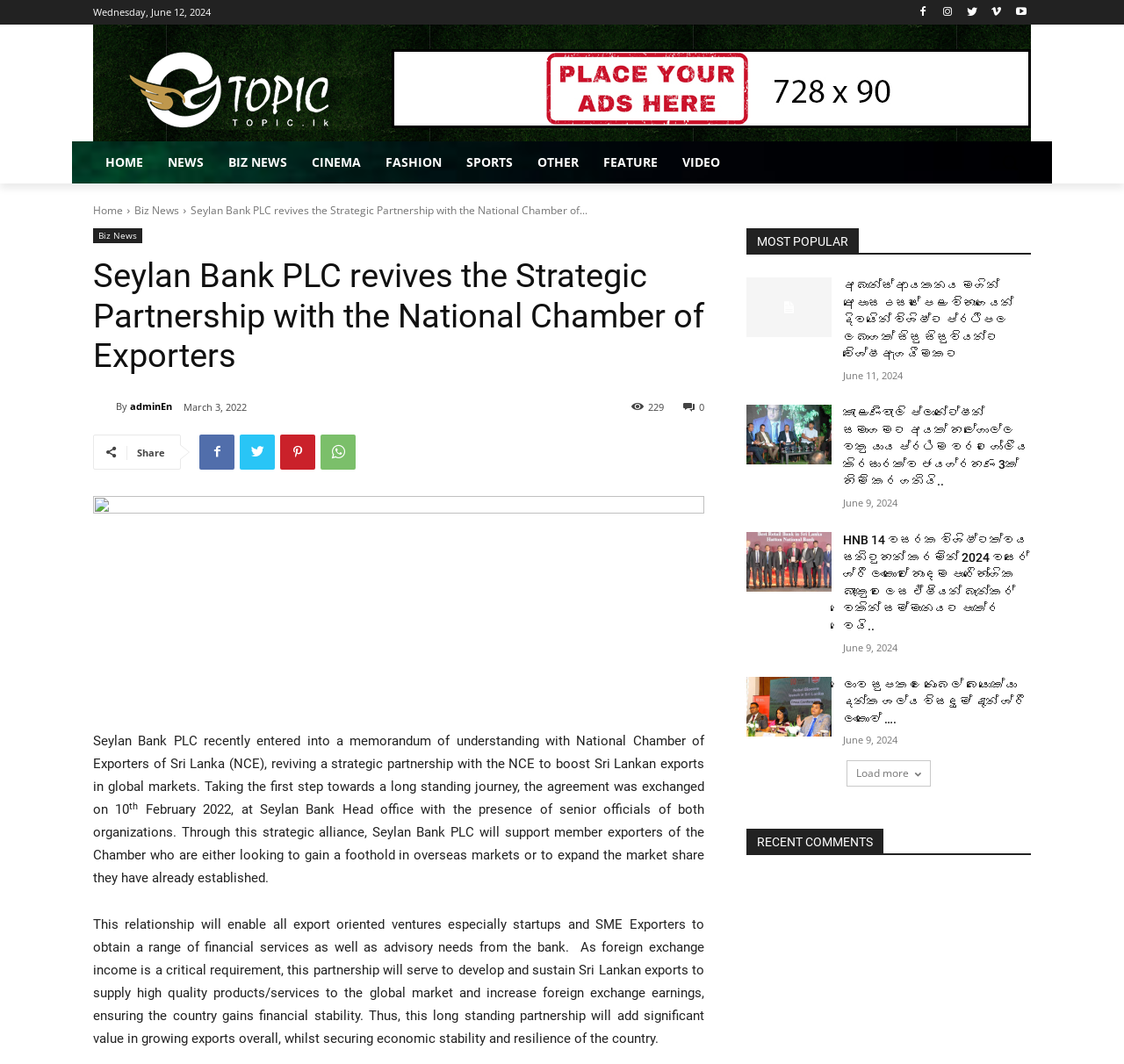Please identify the bounding box coordinates of the element's region that should be clicked to execute the following instruction: "Load more news". The bounding box coordinates must be four float numbers between 0 and 1, i.e., [left, top, right, bottom].

[0.753, 0.715, 0.828, 0.74]